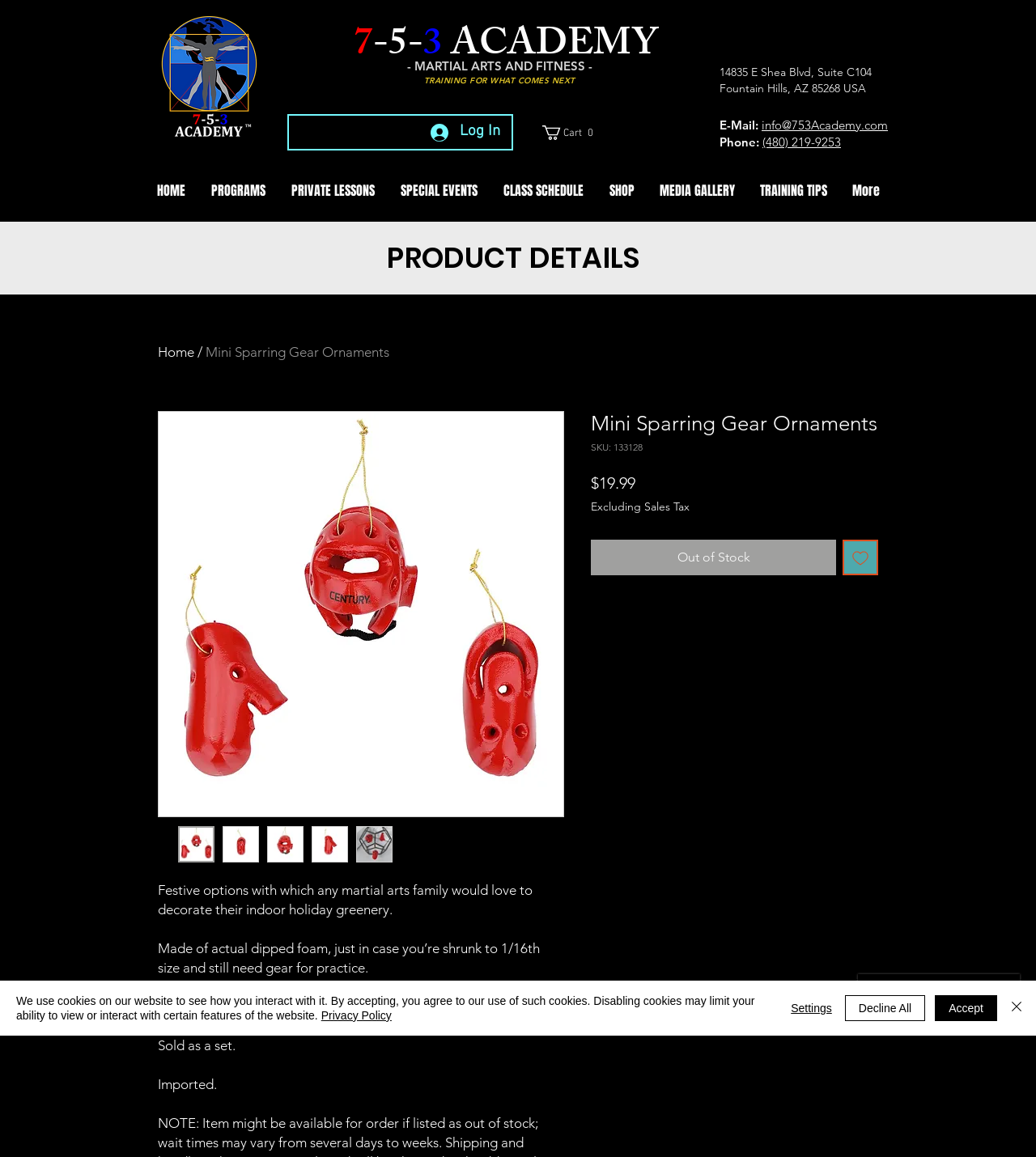Locate the bounding box coordinates of the clickable region to complete the following instruction: "Click the 'Log In' button."

[0.405, 0.101, 0.494, 0.128]